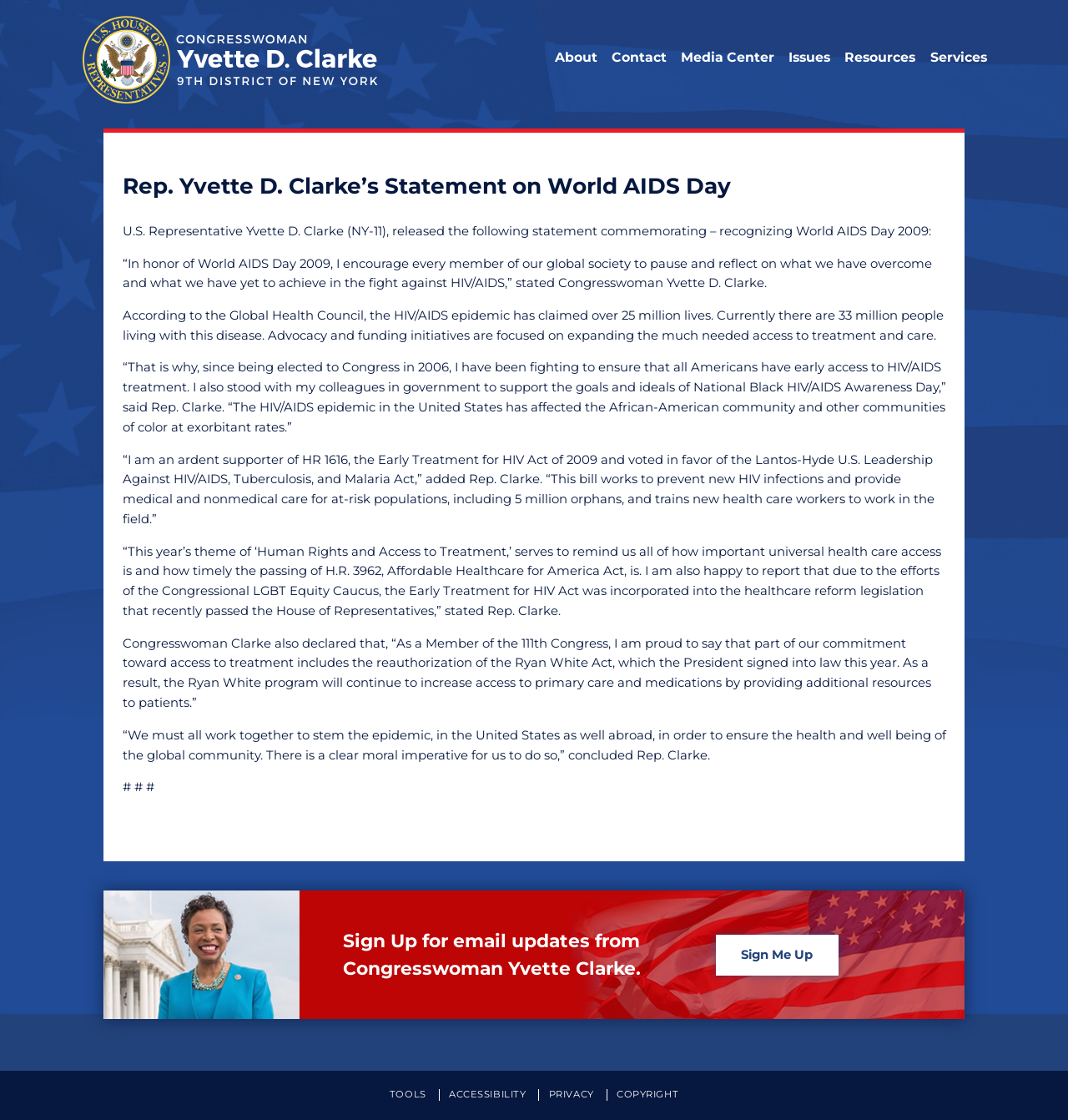Determine the coordinates of the bounding box for the clickable area needed to execute this instruction: "View Press Releases".

[0.644, 0.074, 0.802, 0.095]